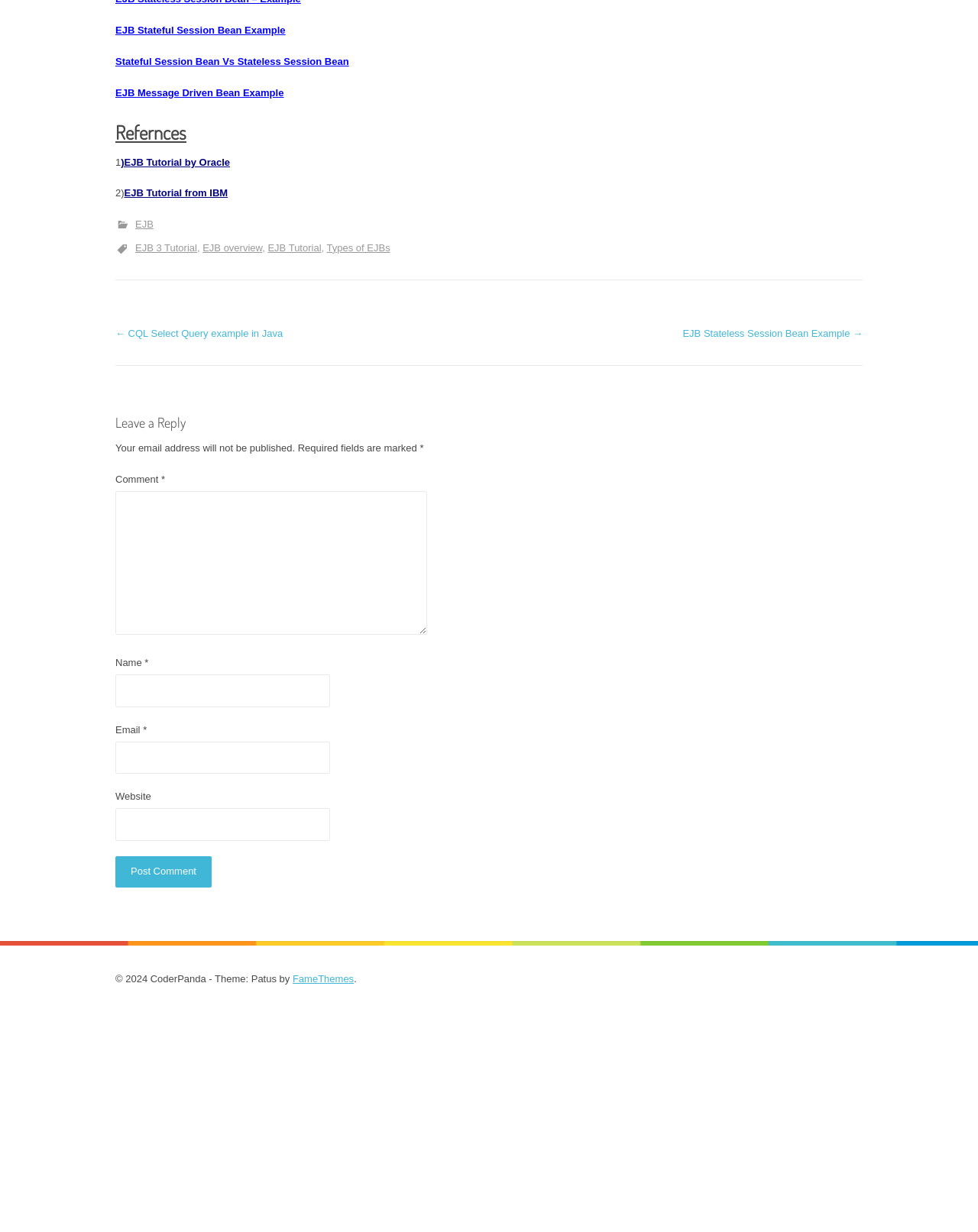Respond to the question below with a single word or phrase:
What is the relationship between the two links at the top?

They are related to EJB